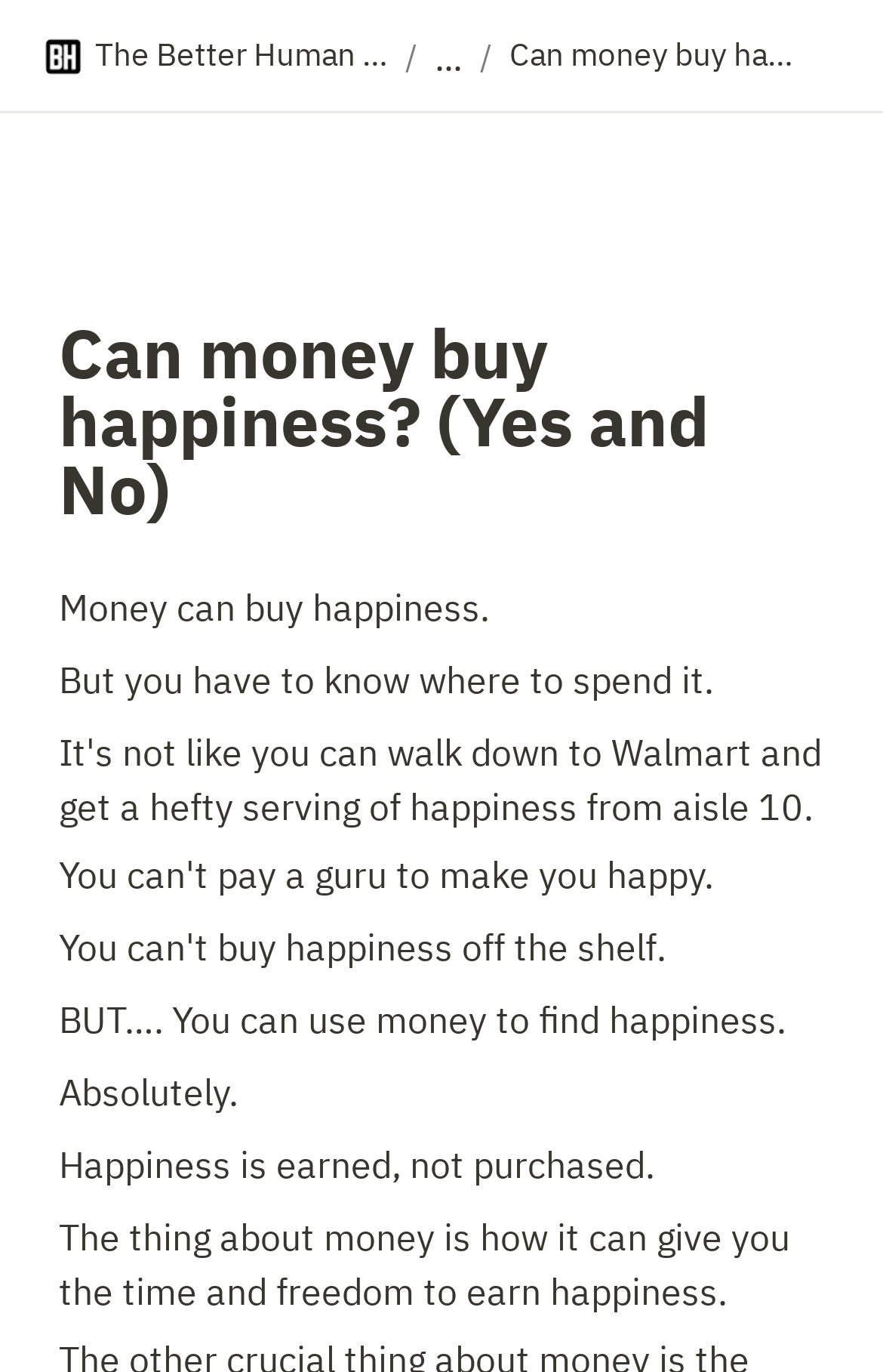Identify and provide the title of the webpage.

Can money buy happiness? (Yes and No)